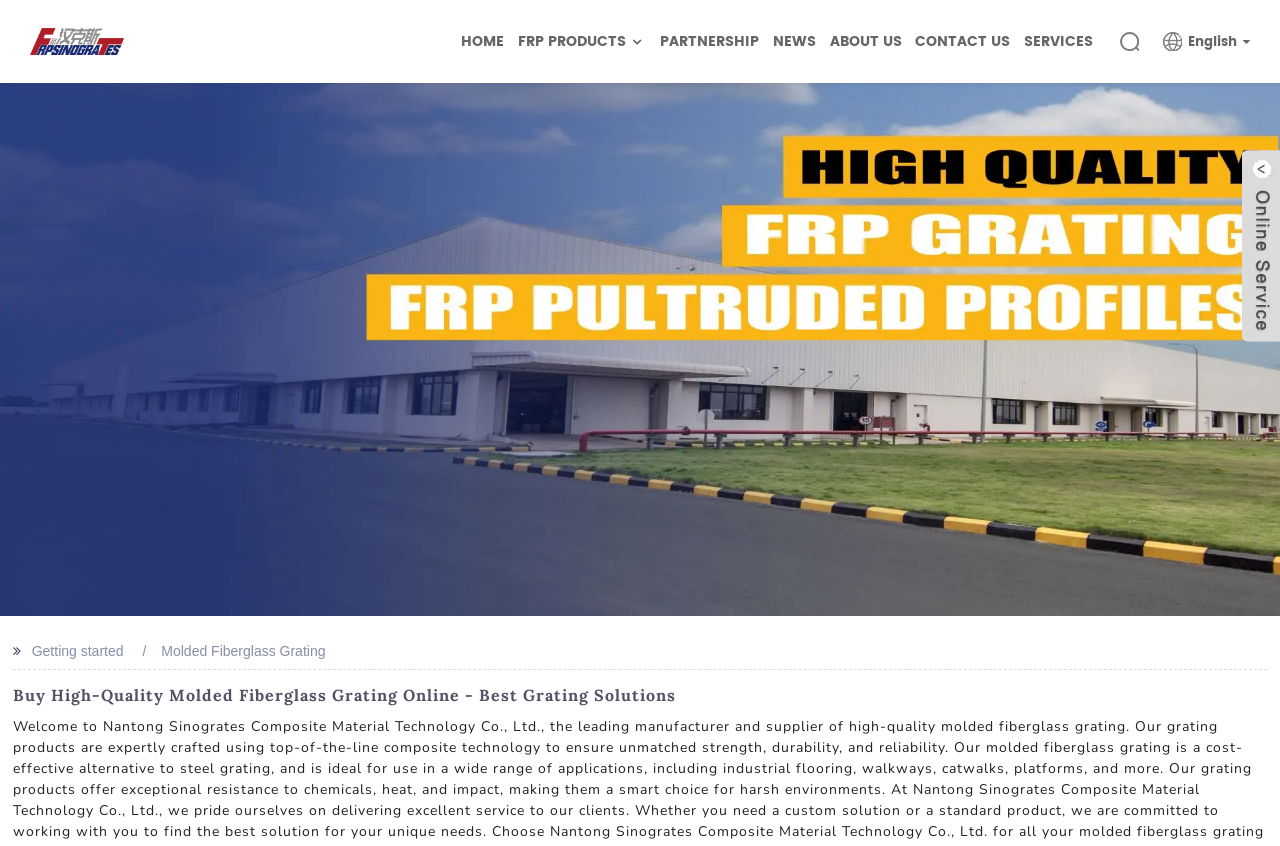Pinpoint the bounding box coordinates of the clickable area needed to execute the instruction: "Visit rpt-ig Archives". The coordinates should be specified as four float numbers between 0 and 1, i.e., [left, top, right, bottom].

None